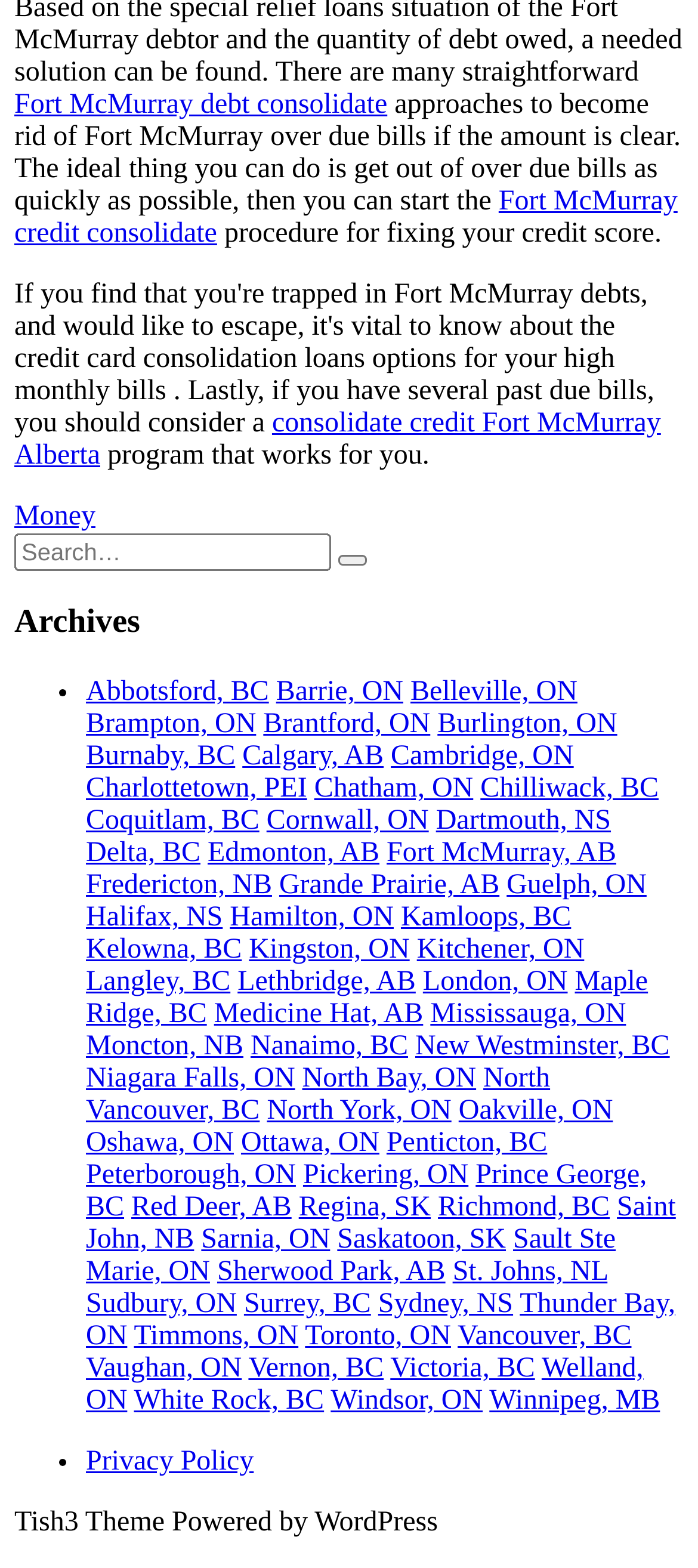Please specify the bounding box coordinates for the clickable region that will help you carry out the instruction: "Click on Fort McMurray debt consolidate".

[0.021, 0.057, 0.555, 0.076]